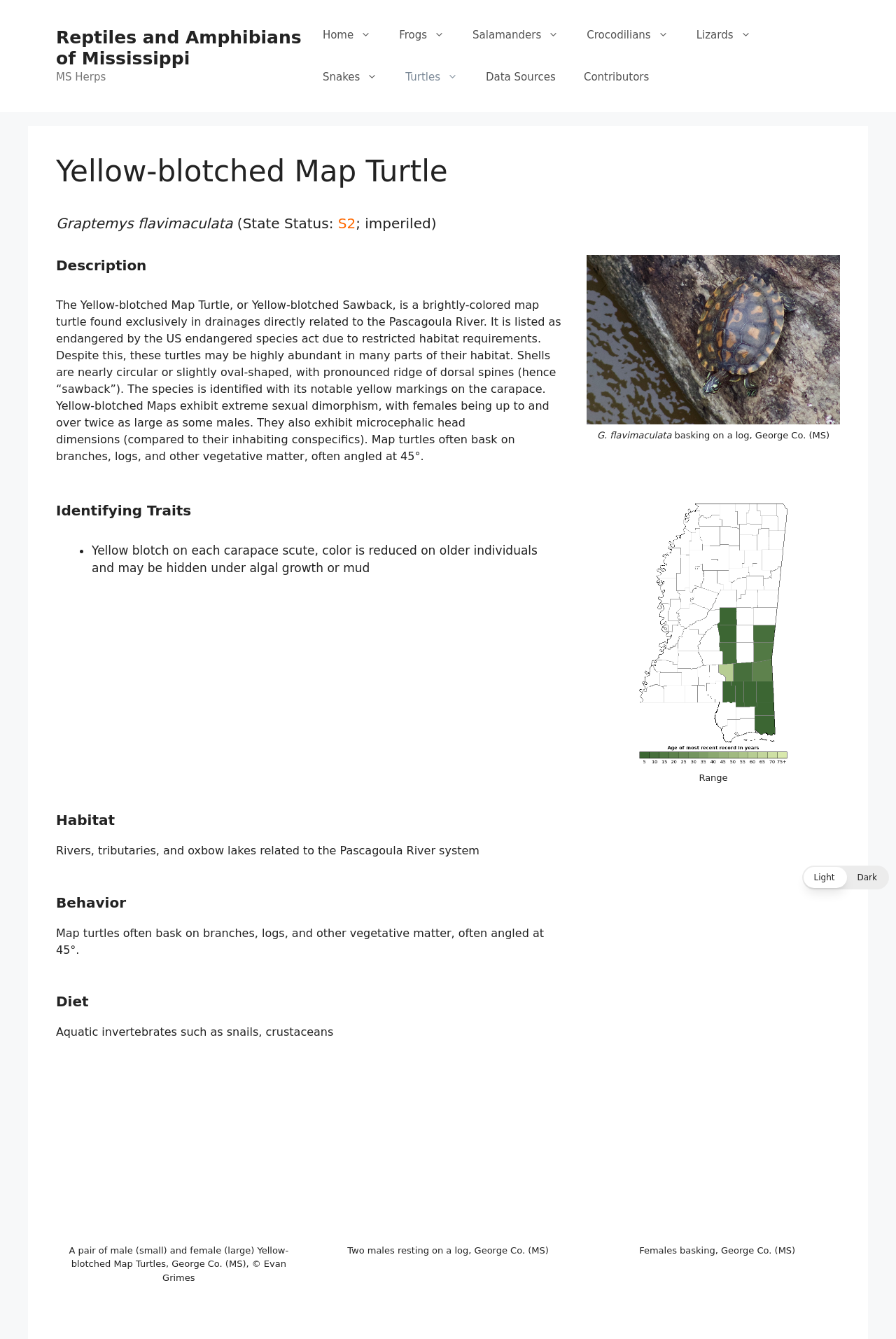Please specify the bounding box coordinates of the clickable region to carry out the following instruction: "View the 'Yellow-blotched Map Turtle' image". The coordinates should be four float numbers between 0 and 1, in the format [left, top, right, bottom].

[0.655, 0.191, 0.938, 0.33]